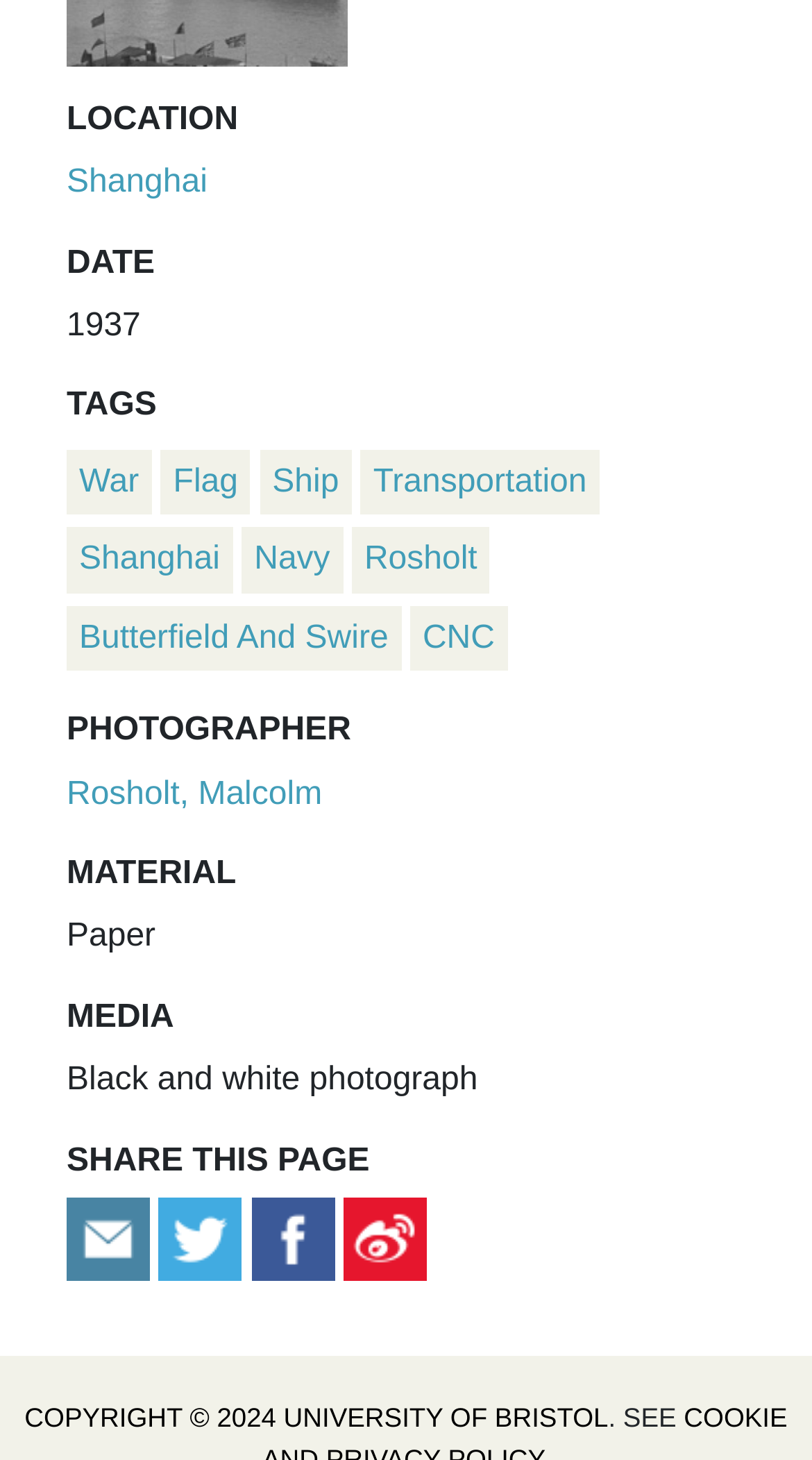Provide a short answer to the following question with just one word or phrase: How many social media platforms can the page be shared on?

4